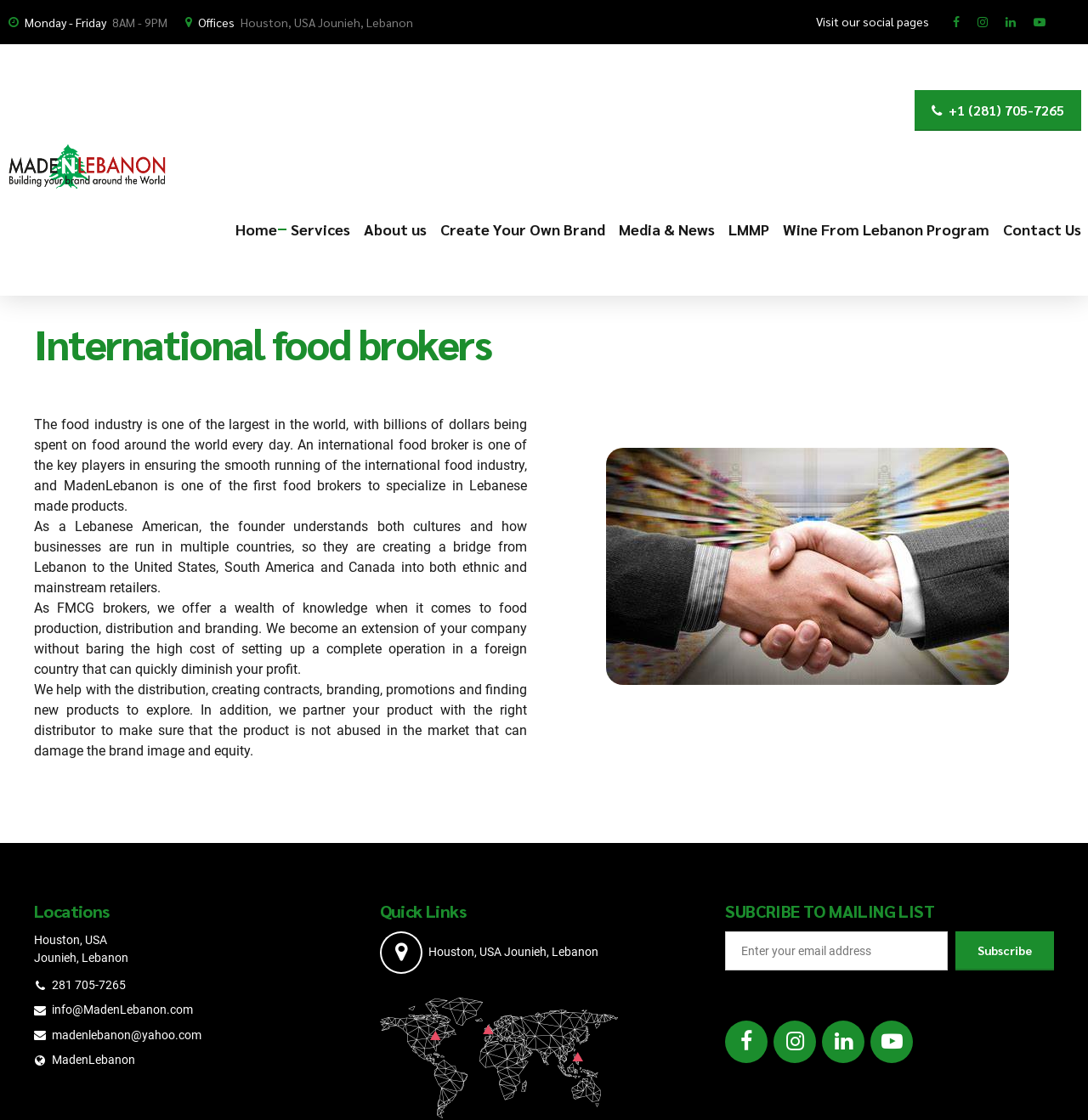Pinpoint the bounding box coordinates of the element to be clicked to execute the instruction: "Visit the Home page".

[0.216, 0.152, 0.255, 0.258]